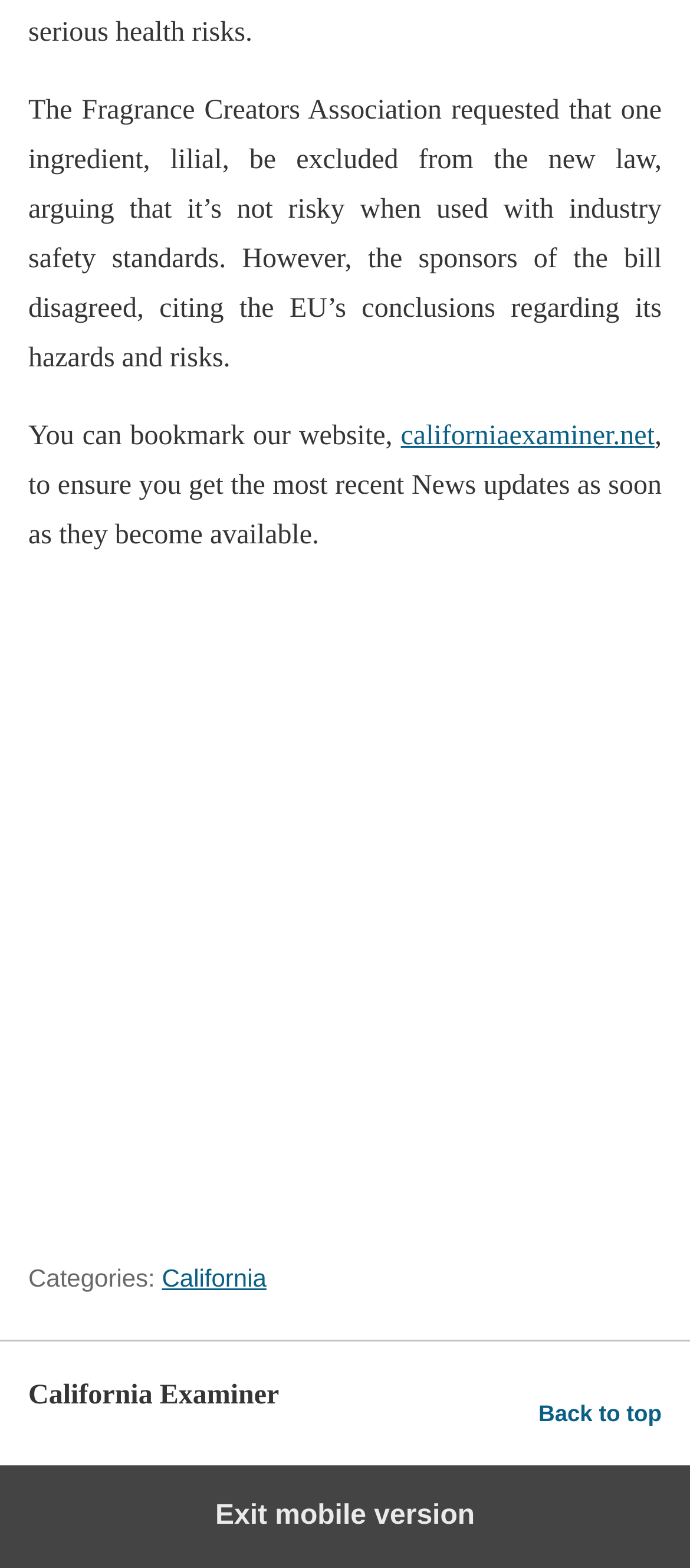Bounding box coordinates should be provided in the format (top-left x, top-left y, bottom-right x, bottom-right y) with all values between 0 and 1. Identify the bounding box for this UI element: Facebook-f

None